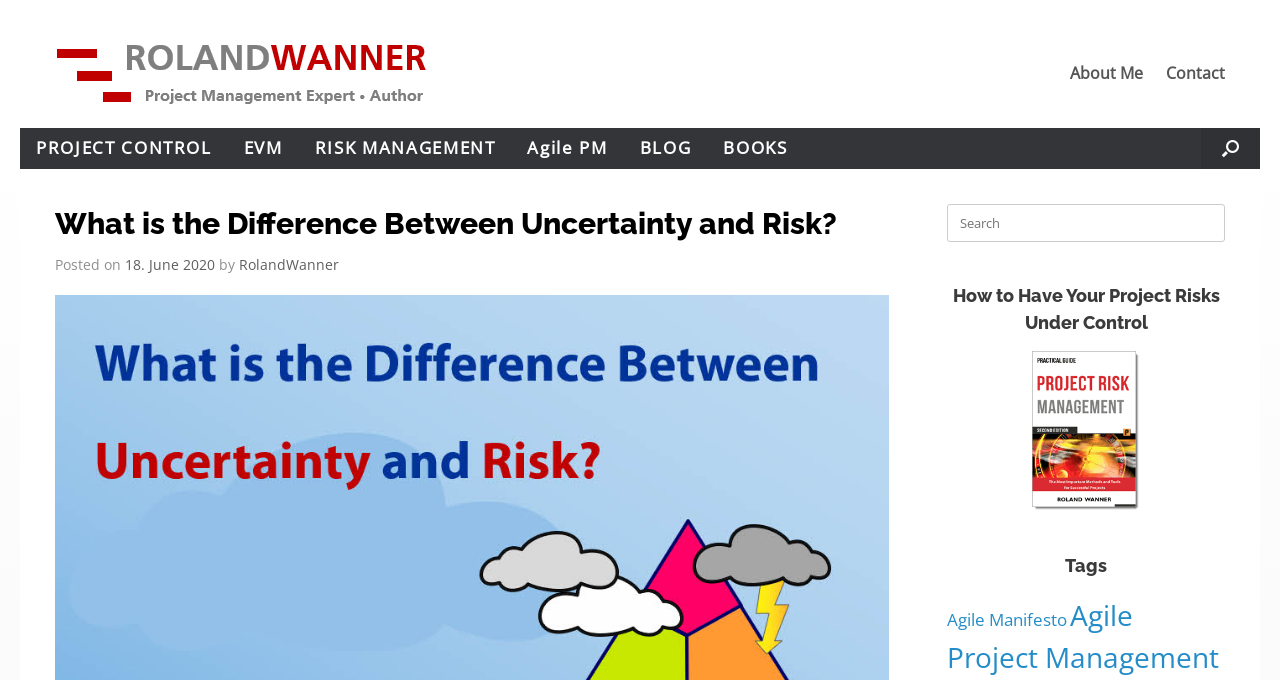Refer to the image and provide an in-depth answer to the question: 
What is the topic of the book cover shown on the webpage?

The book cover shown on the webpage has a title 'Project-Risk-Management-Book-Cover', which indicates that the topic of the book is Project Risk Management.